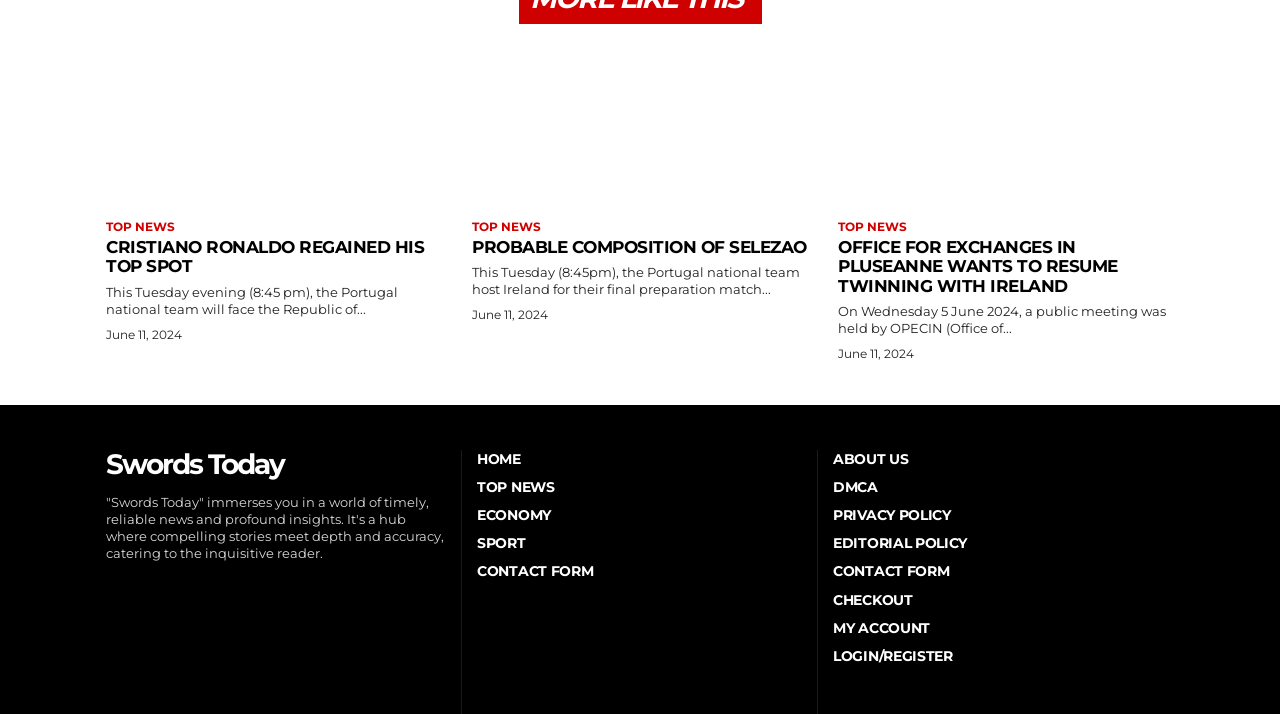What is the name of the website?
Using the image as a reference, answer with just one word or a short phrase.

Swords Today